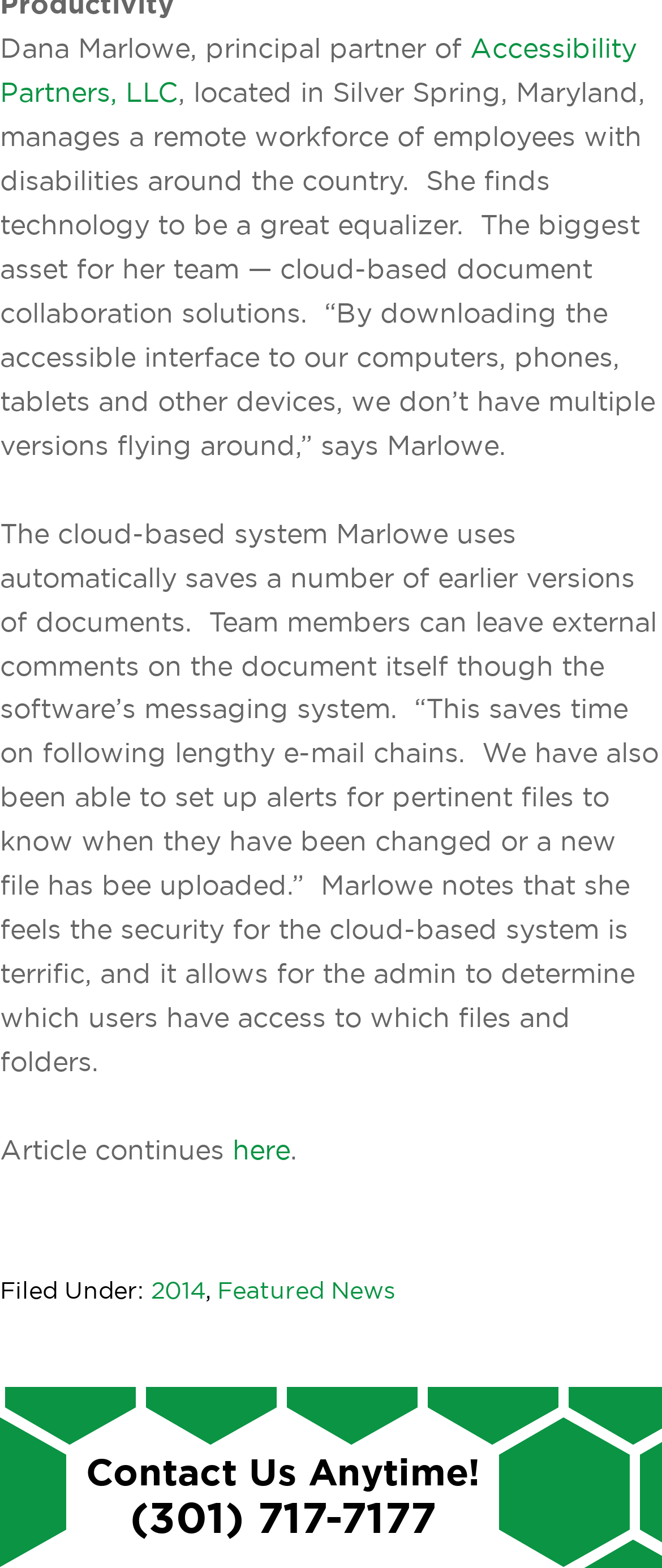Respond with a single word or phrase to the following question:
What is the benefit of the cloud-based system?

Saves time